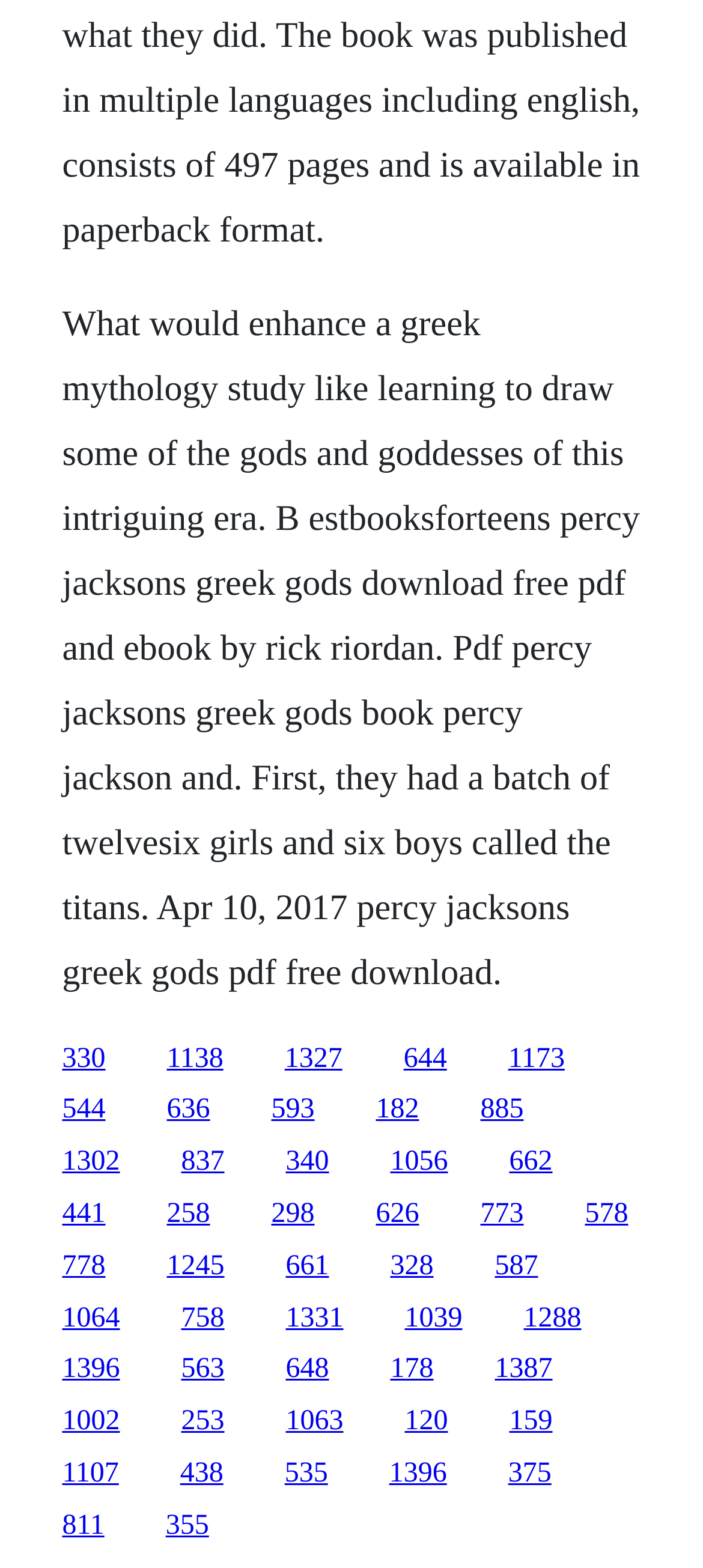Provide the bounding box coordinates of the HTML element this sentence describes: "535". The bounding box coordinates consist of four float numbers between 0 and 1, i.e., [left, top, right, bottom].

[0.405, 0.93, 0.466, 0.949]